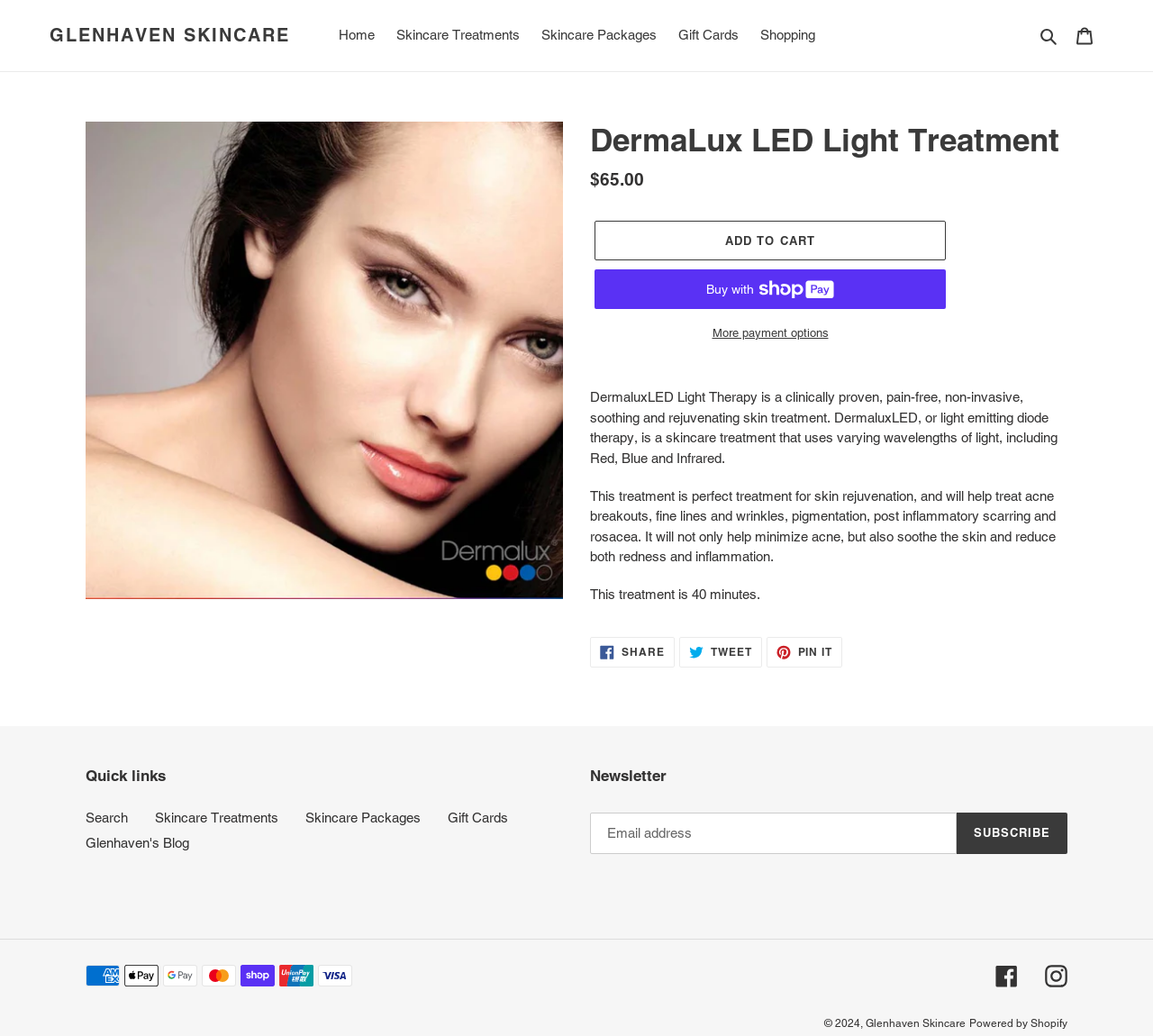Determine the bounding box coordinates of the region I should click to achieve the following instruction: "Search for something". Ensure the bounding box coordinates are four float numbers between 0 and 1, i.e., [left, top, right, bottom].

[0.897, 0.023, 0.924, 0.045]